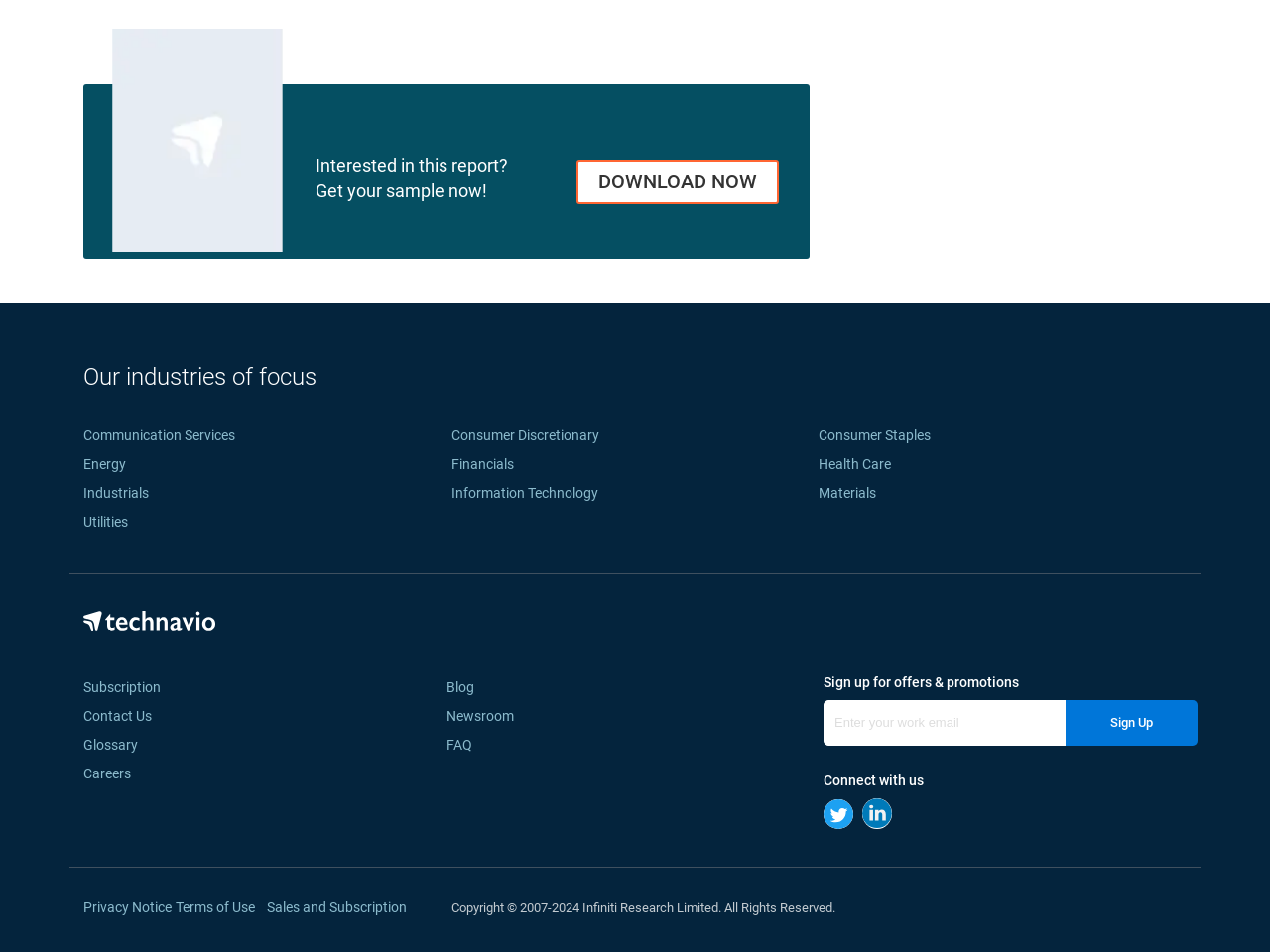Please determine the bounding box coordinates of the area that needs to be clicked to complete this task: 'Go to Home page'. The coordinates must be four float numbers between 0 and 1, formatted as [left, top, right, bottom].

None